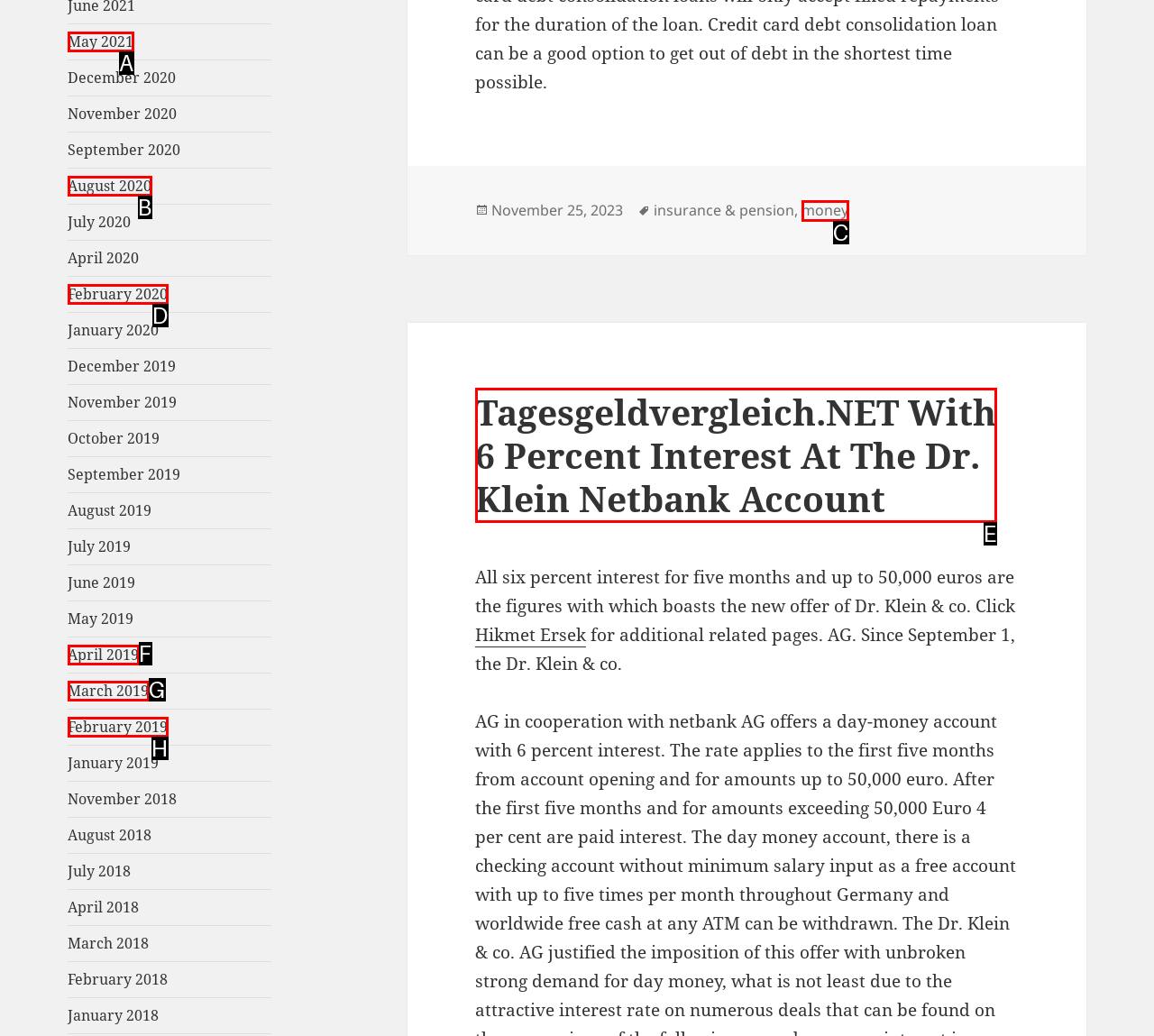Select the HTML element to finish the task: Click on May 2021 Reply with the letter of the correct option.

A